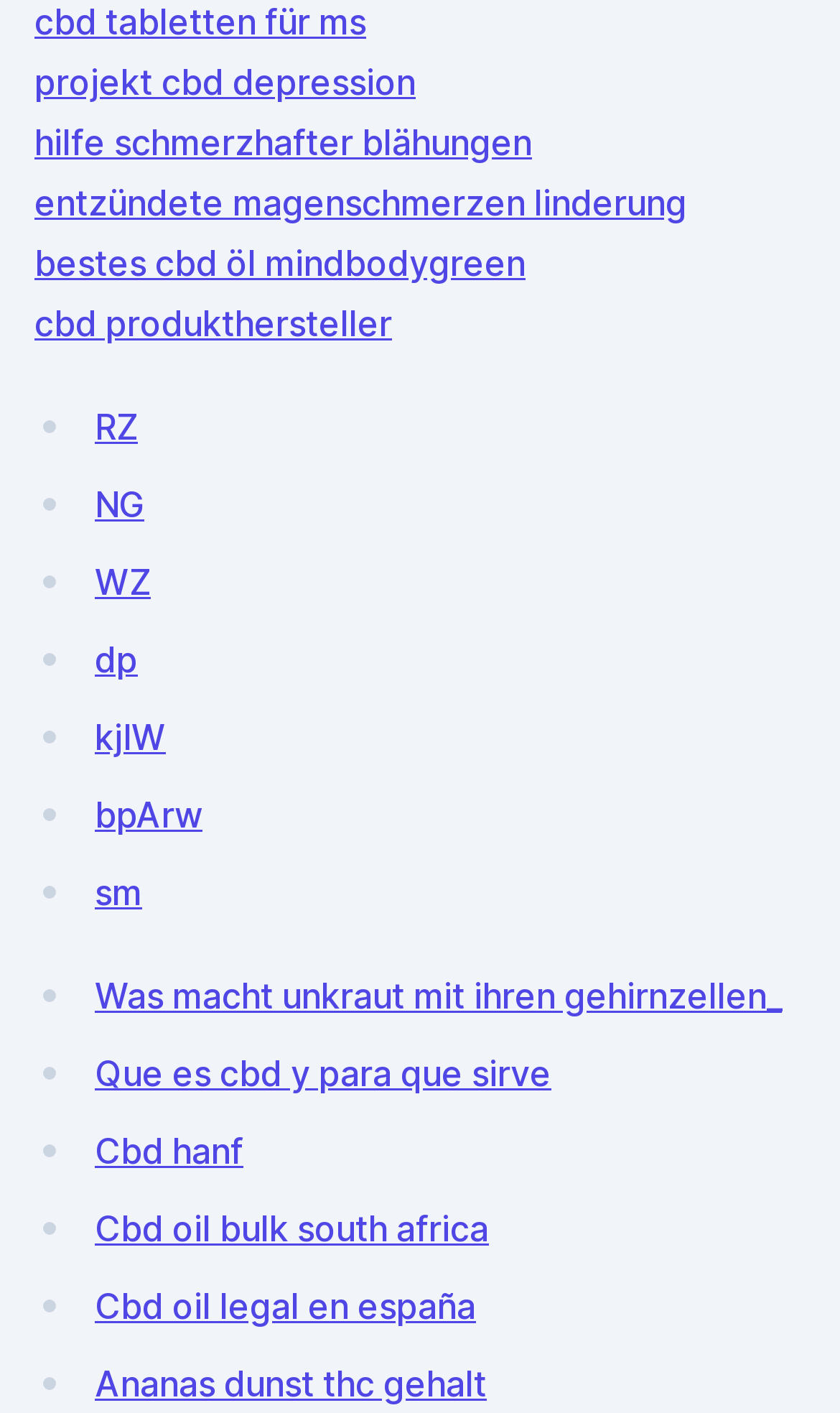Find the bounding box coordinates of the element you need to click on to perform this action: 'Learn about the THC content in Ananas Dunst'. The coordinates should be represented by four float values between 0 and 1, in the format [left, top, right, bottom].

[0.113, 0.964, 0.579, 0.994]